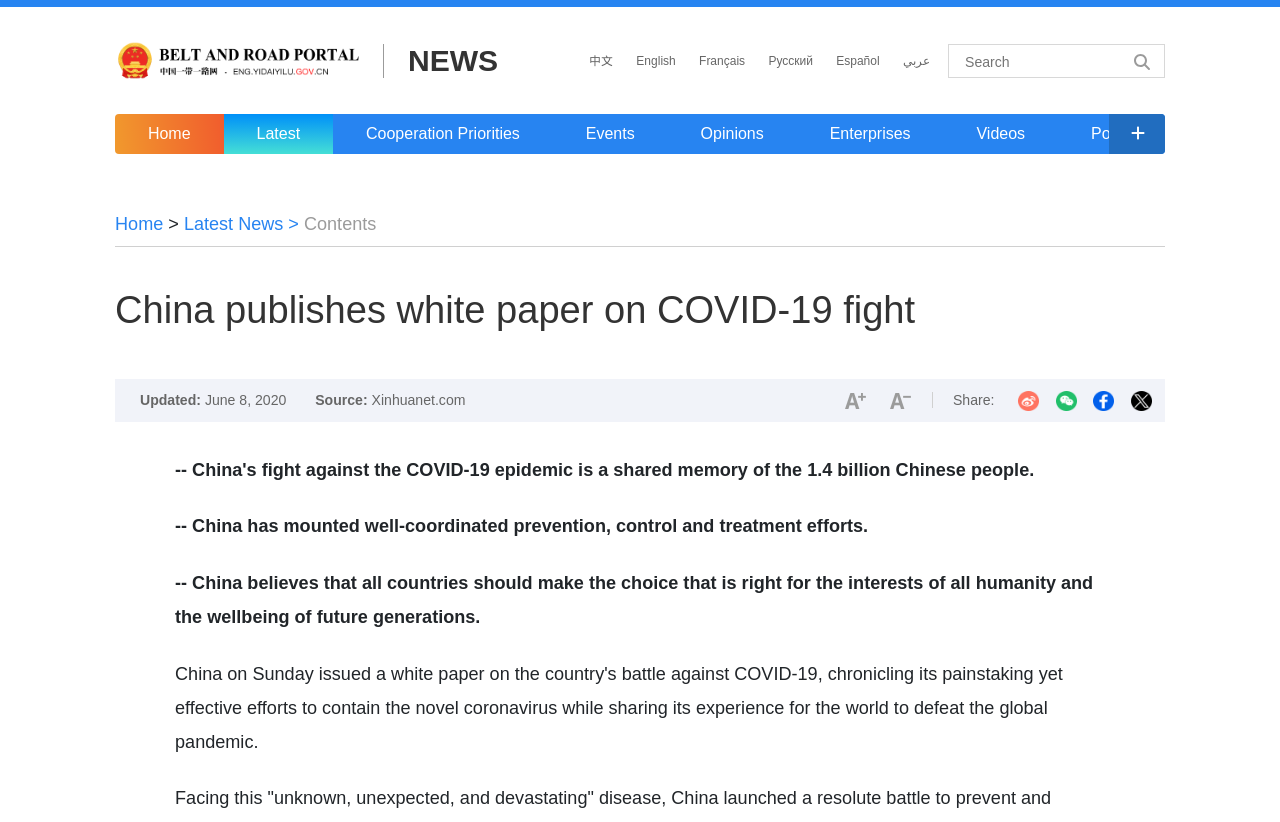Please identify the primary heading of the webpage and give its text content.

China publishes white paper on COVID-19 fight